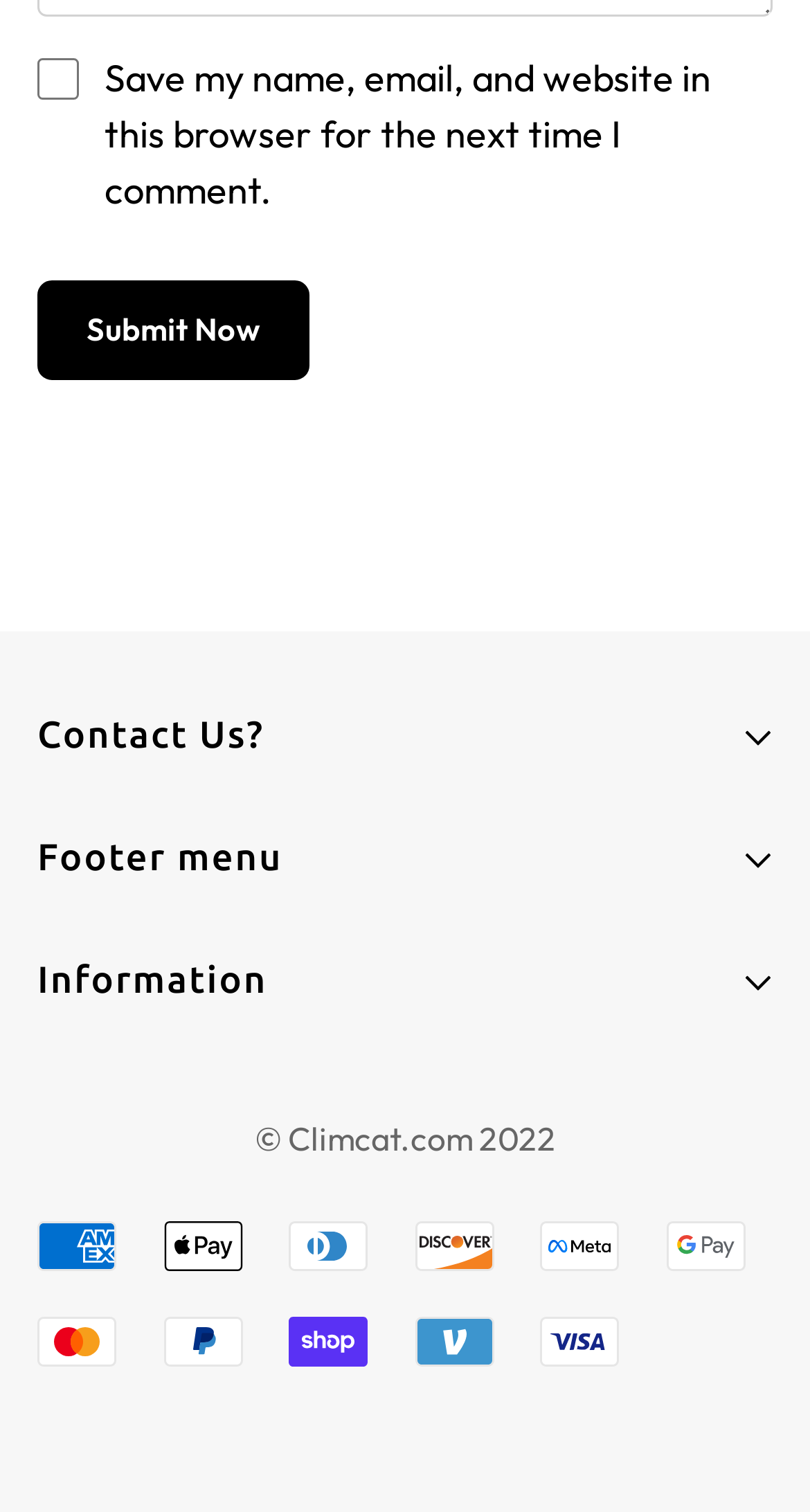Locate the UI element described by Privacy Policy and provide its bounding box coordinates. Use the format (top-left x, top-left y, bottom-right x, bottom-right y) with all values as floating point numbers between 0 and 1.

[0.046, 0.809, 0.331, 0.842]